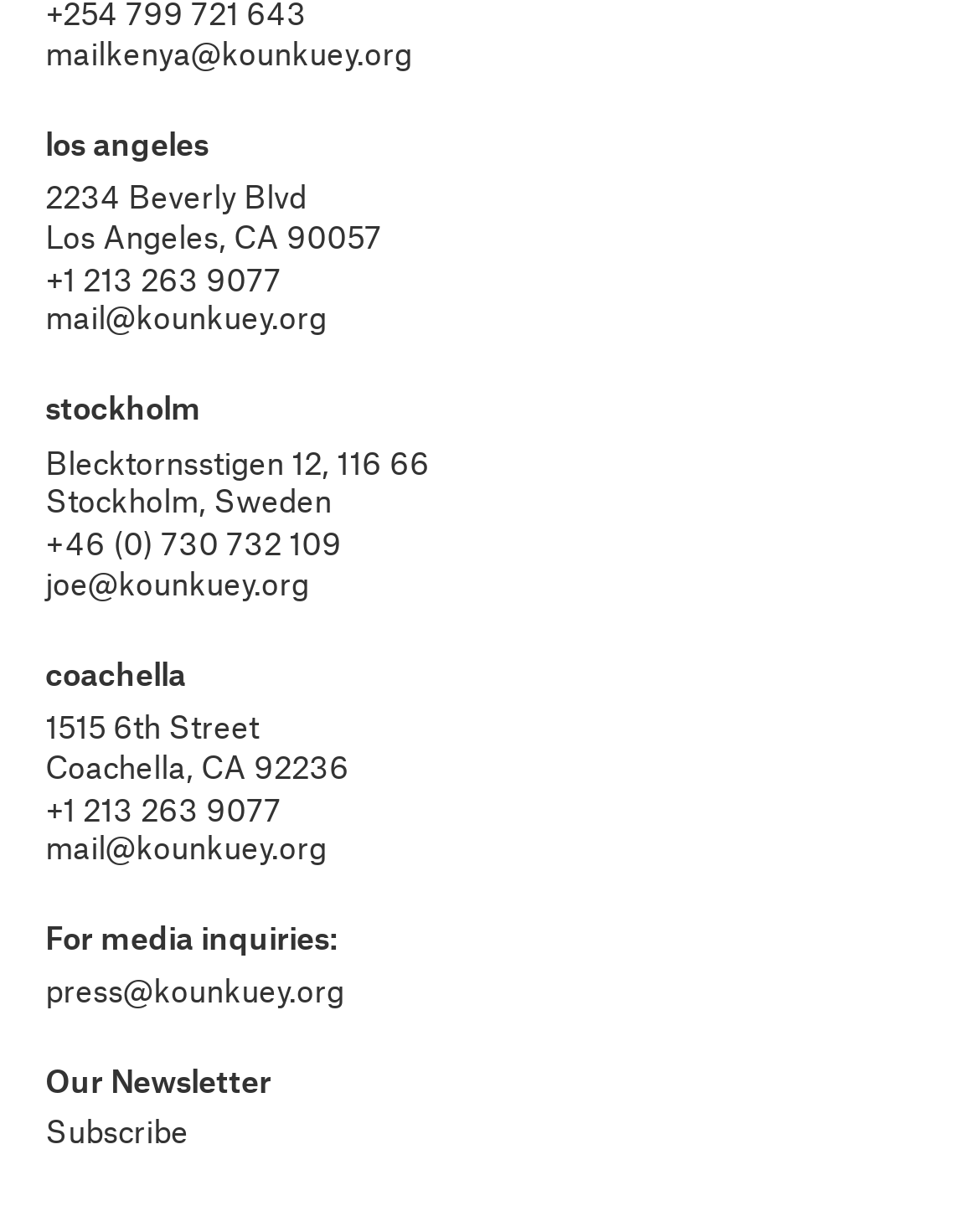Answer the following query with a single word or phrase:
What is the city of the third location?

Coachella